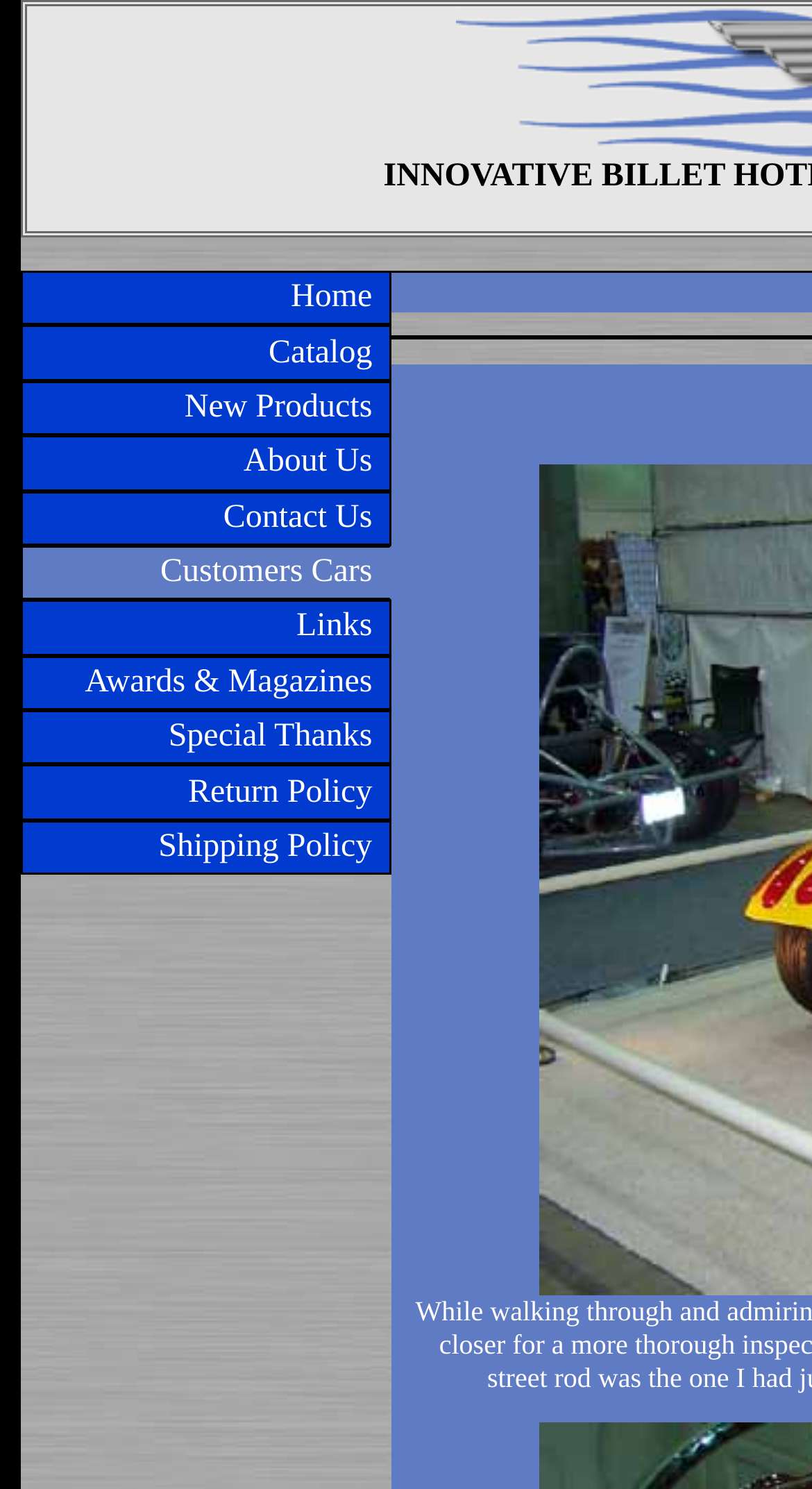Refer to the image and provide an in-depth answer to the question:
What is the purpose of the 'Customers Cars' link?

Based on the context of the webpage and the presence of other links related to hot rod accessories, I infer that the 'Customers Cars' link is intended to showcase hot rod projects or customizations done by customers using the products featured on this website. This link may lead to a gallery or a section featuring customer testimonials and their work.